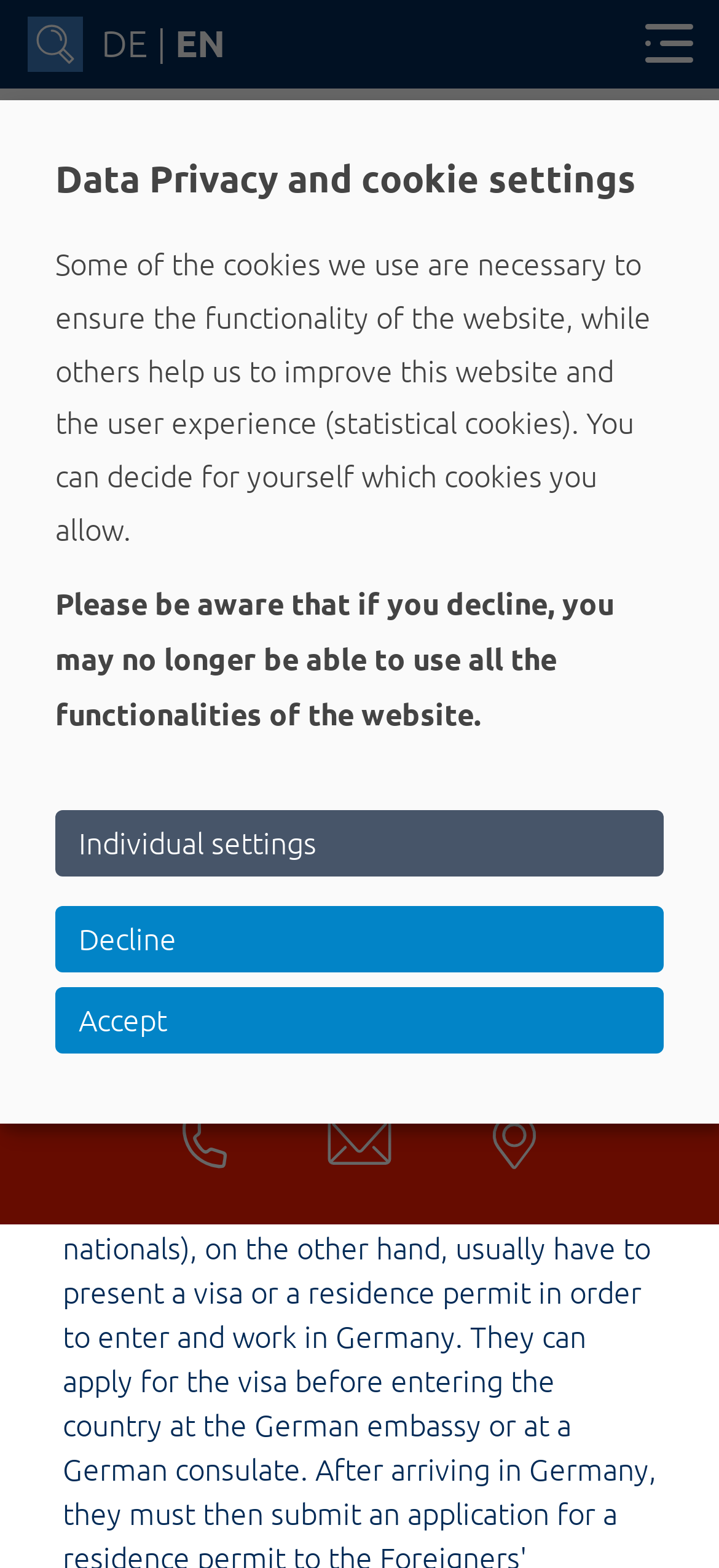Identify the bounding box coordinates of the region that needs to be clicked to carry out this instruction: "Select the English language". Provide these coordinates as four float numbers ranging from 0 to 1, i.e., [left, top, right, bottom].

[0.231, 0.011, 0.326, 0.044]